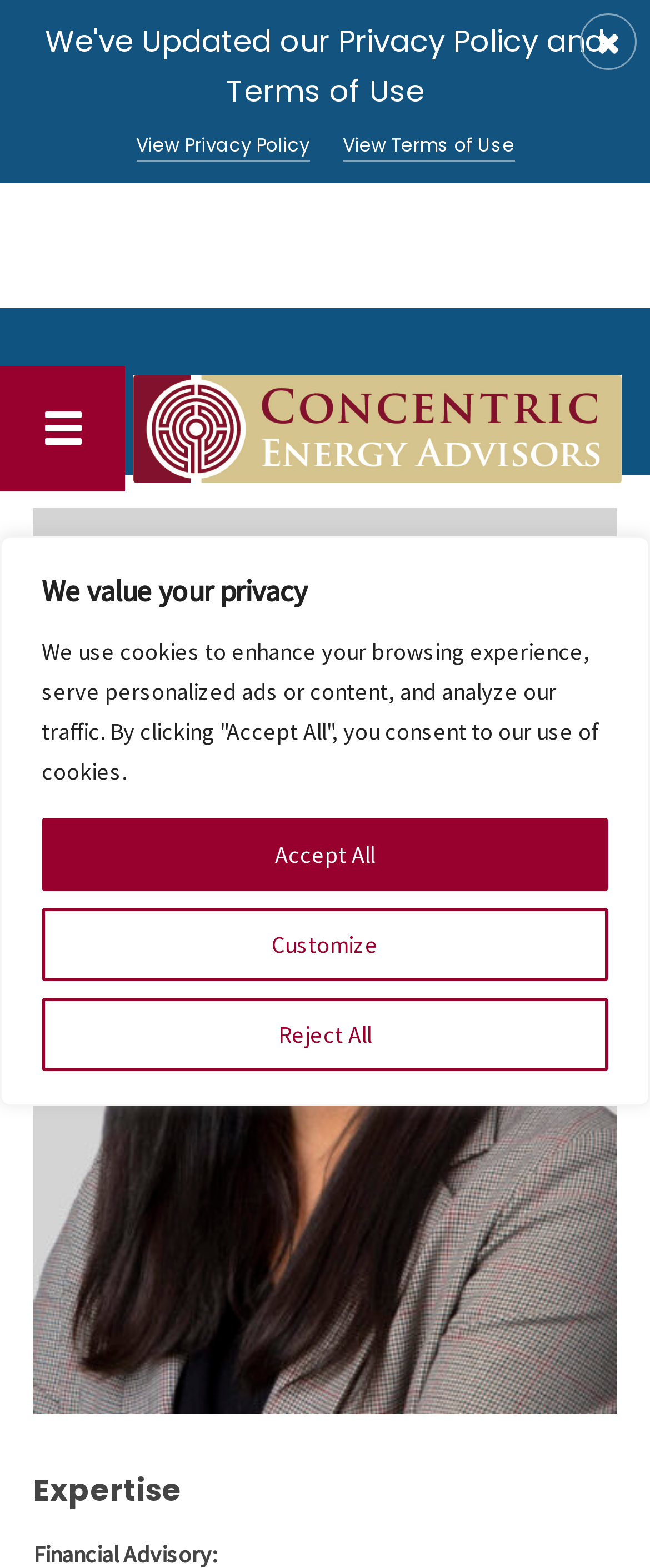Please determine the bounding box coordinates for the UI element described as: "Accept All".

[0.064, 0.522, 0.936, 0.568]